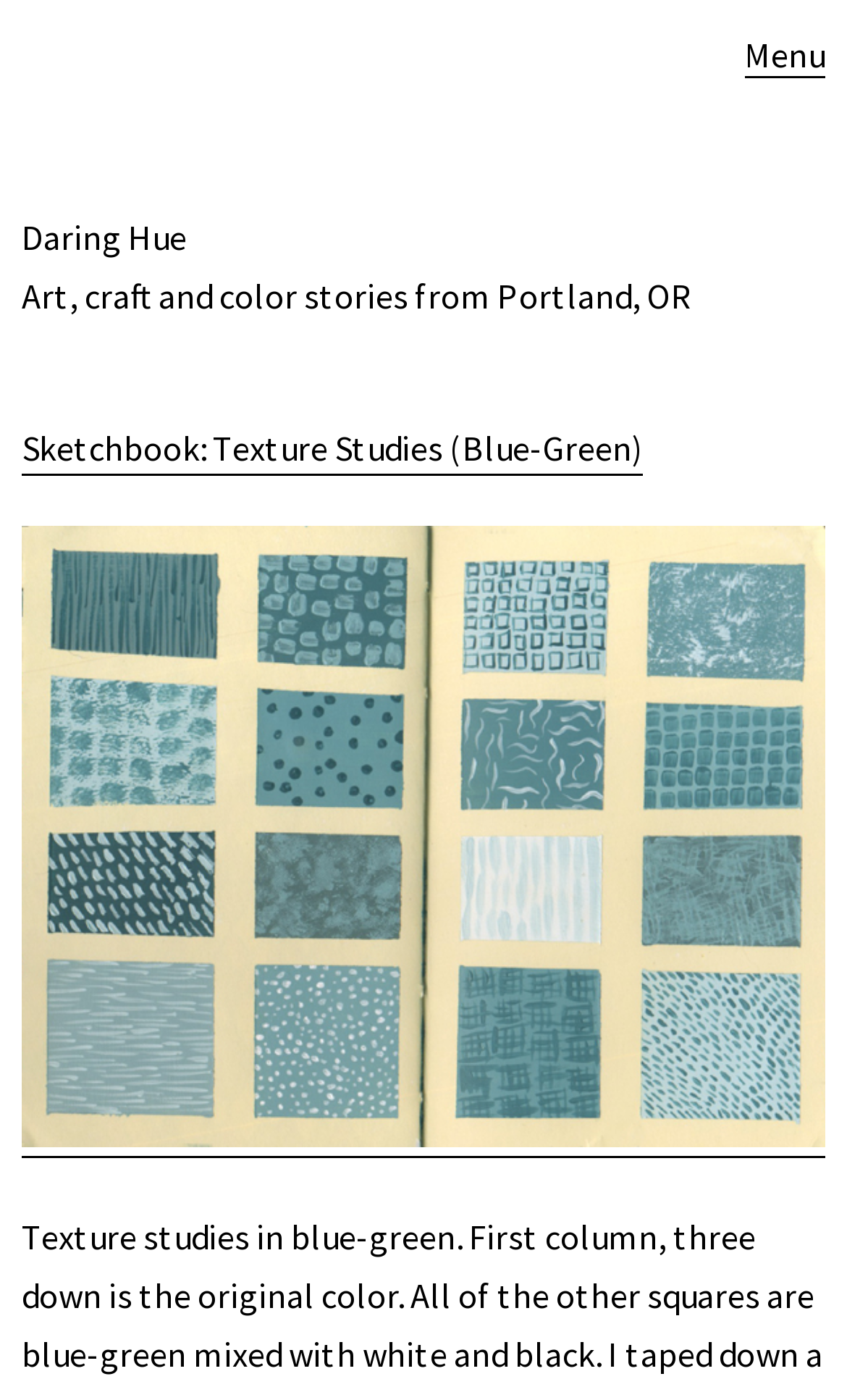Provide a thorough description of the webpage you see.

The webpage is a blog post titled "Sketchbook: Texture Studies (Blue-Green)" from "Daring Hue", a website about art, craft, and color stories from Portland, OR. At the top right corner, there is a "Menu" button. Below the menu, there is a brief description of the website. 

The main content of the webpage is a heading that repeats the title of the blog post, "Sketchbook: Texture Studies (Blue-Green)", which is a link. Below the heading, there is a large image that takes up most of the page, showcasing the texture studies in blue-green colors. The image is described in the meta description as a grid with different shades of blue-green mixed with white and black, with the original color located in the first column, three down.